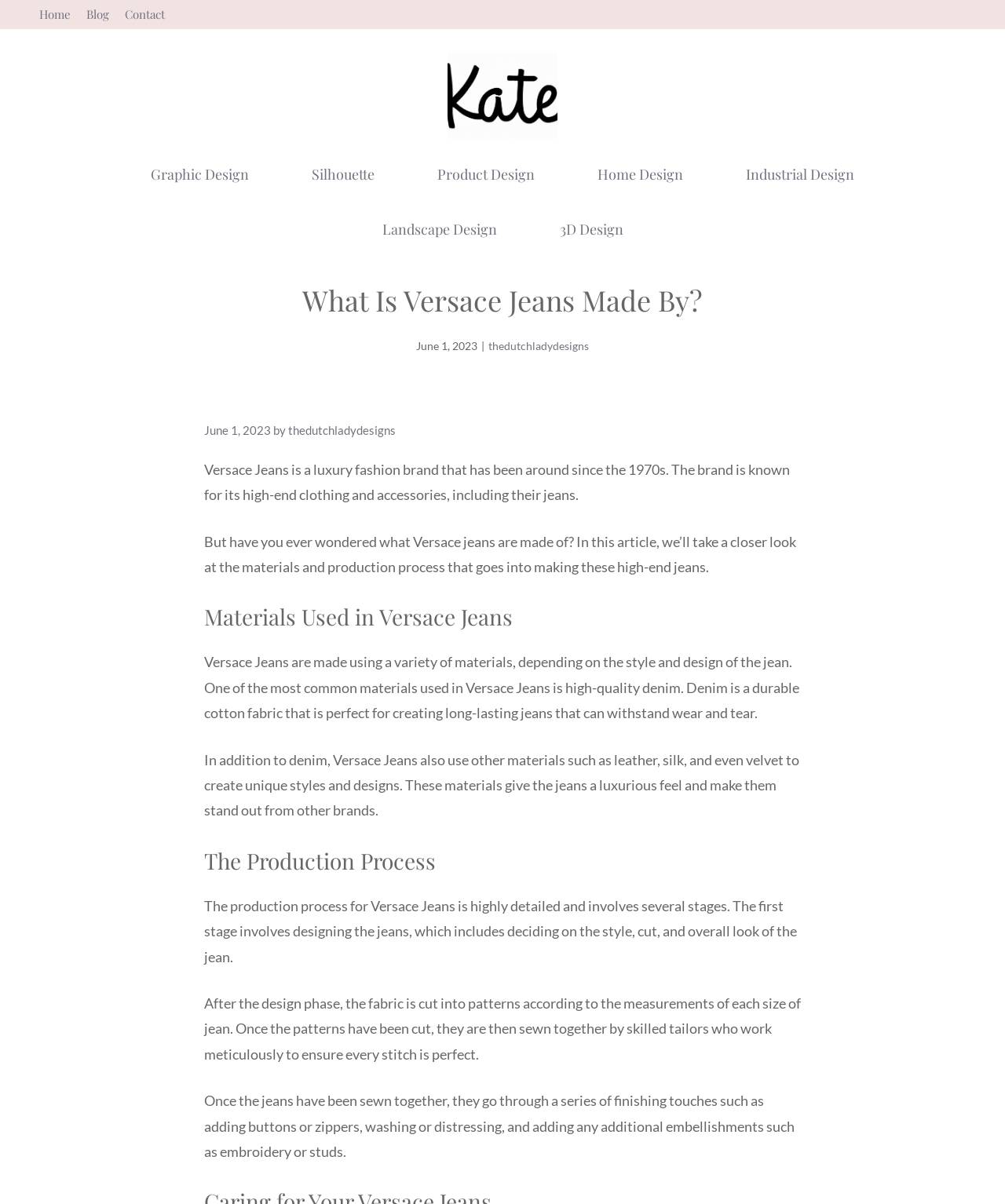Who is the author of this article?
Can you give a detailed and elaborate answer to the question?

The article does not explicitly mention the author's name, but the website's title and the link 'thedutchladydesigns' suggest that the author is The Dutch Lady Designs.